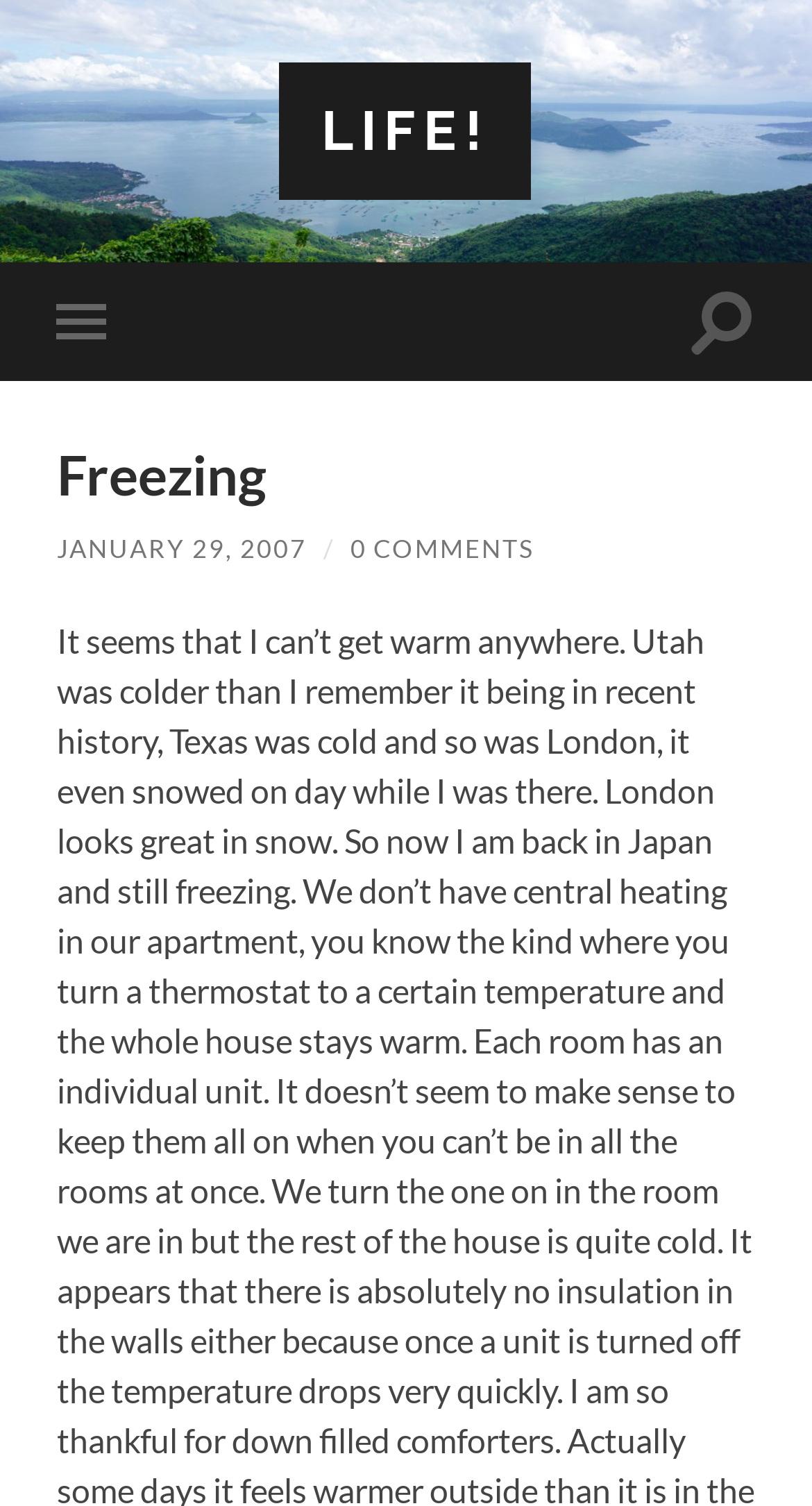What is the date of the article?
Give a one-word or short phrase answer based on the image.

JANUARY 29, 2007